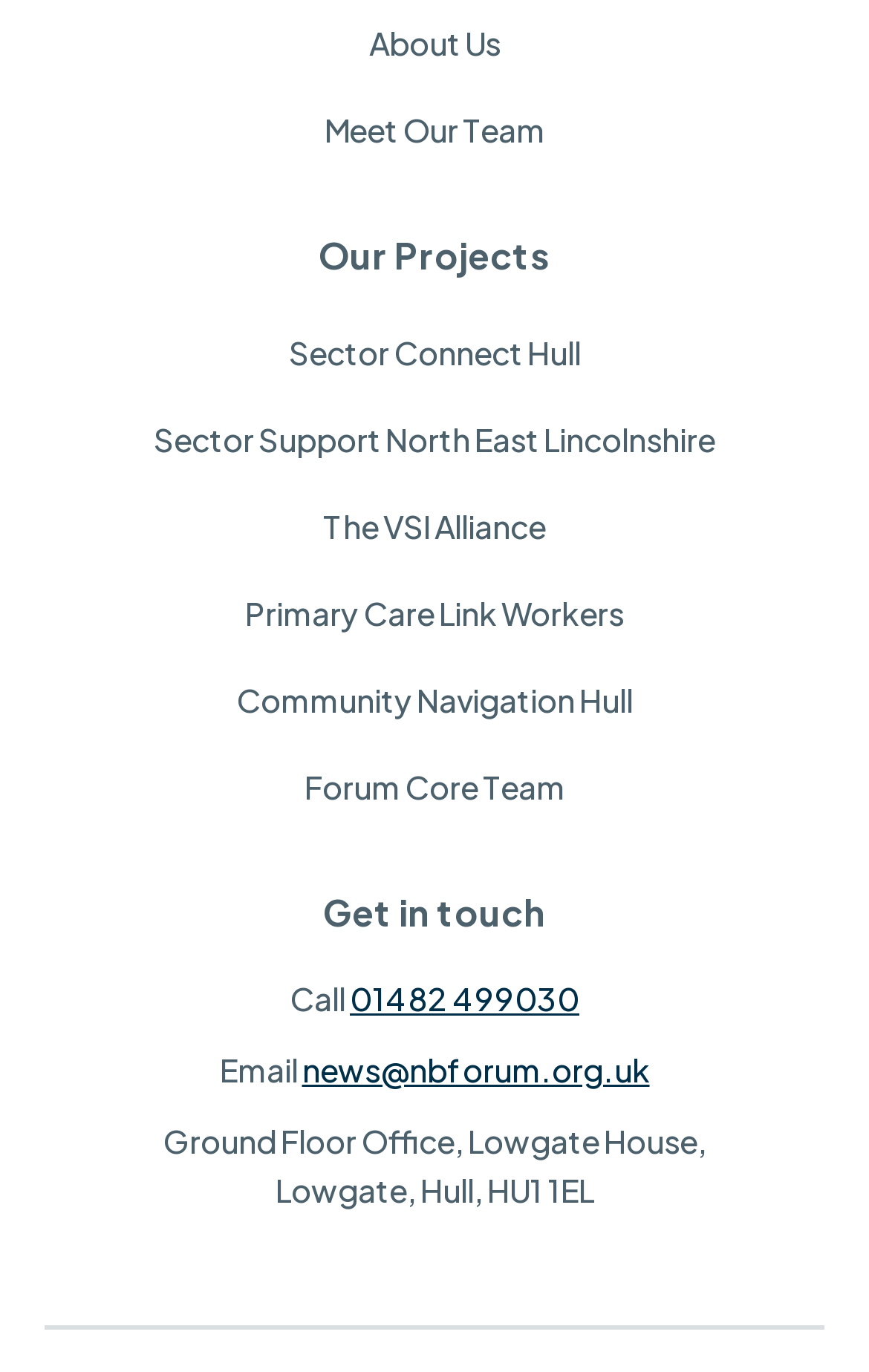Locate the bounding box coordinates of the area to click to fulfill this instruction: "Email news@nbforum.org.uk". The bounding box should be presented as four float numbers between 0 and 1, in the order [left, top, right, bottom].

[0.347, 0.764, 0.747, 0.793]